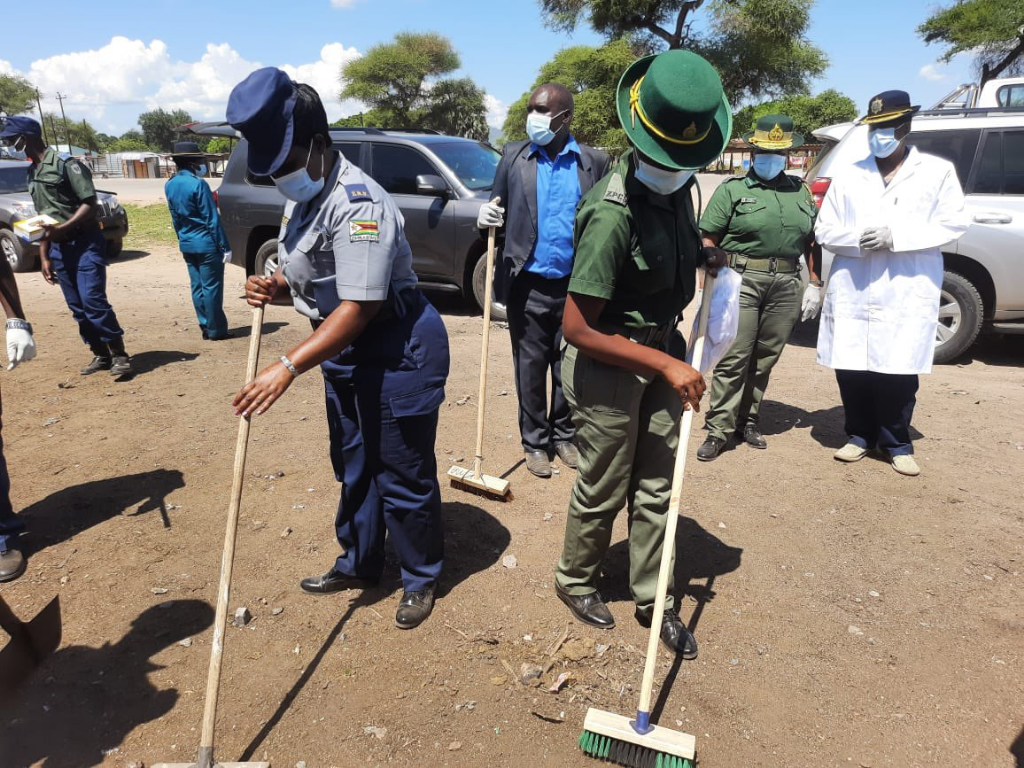Give a thorough explanation of the elements present in the image.

The image captures a scene of community engagement during a National Clean-Up campaign aimed at promoting environmental sustainability. Individuals, including uniformed personnel and local officials, are actively participating in cleaning efforts, using brooms to clear debris from the ground. Among them, a woman in a police uniform and another in green attire, possibly representing a local authority, are focused on their task, demonstrating teamwork and commitment to maintaining a clean environment. In the background, several onlookers and parked vehicles can be seen, set against a backdrop of blue skies and greenery, symbolizing community support for environmental initiatives. This activity reflects a government initiative encouraging citizens to recycle waste materials as part of an income-generating project, underscoring the importance of environmental stewardship.